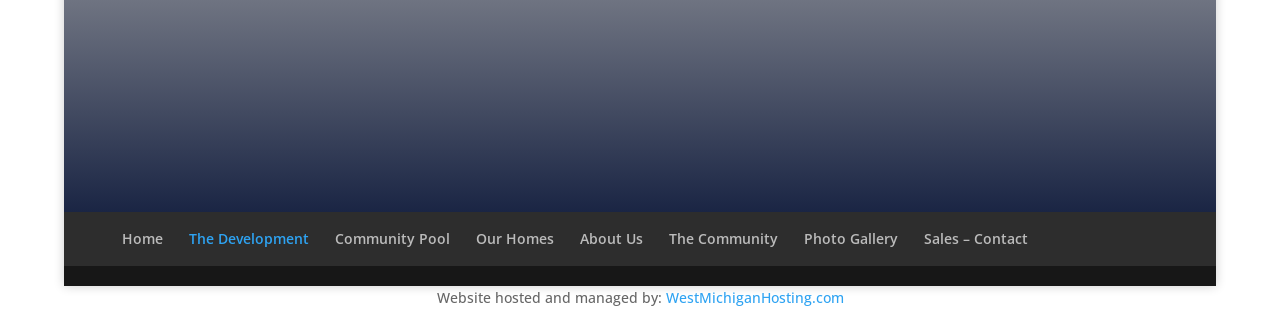Determine the coordinates of the bounding box for the clickable area needed to execute this instruction: "View Photo Gallery".

[0.628, 0.687, 0.701, 0.744]